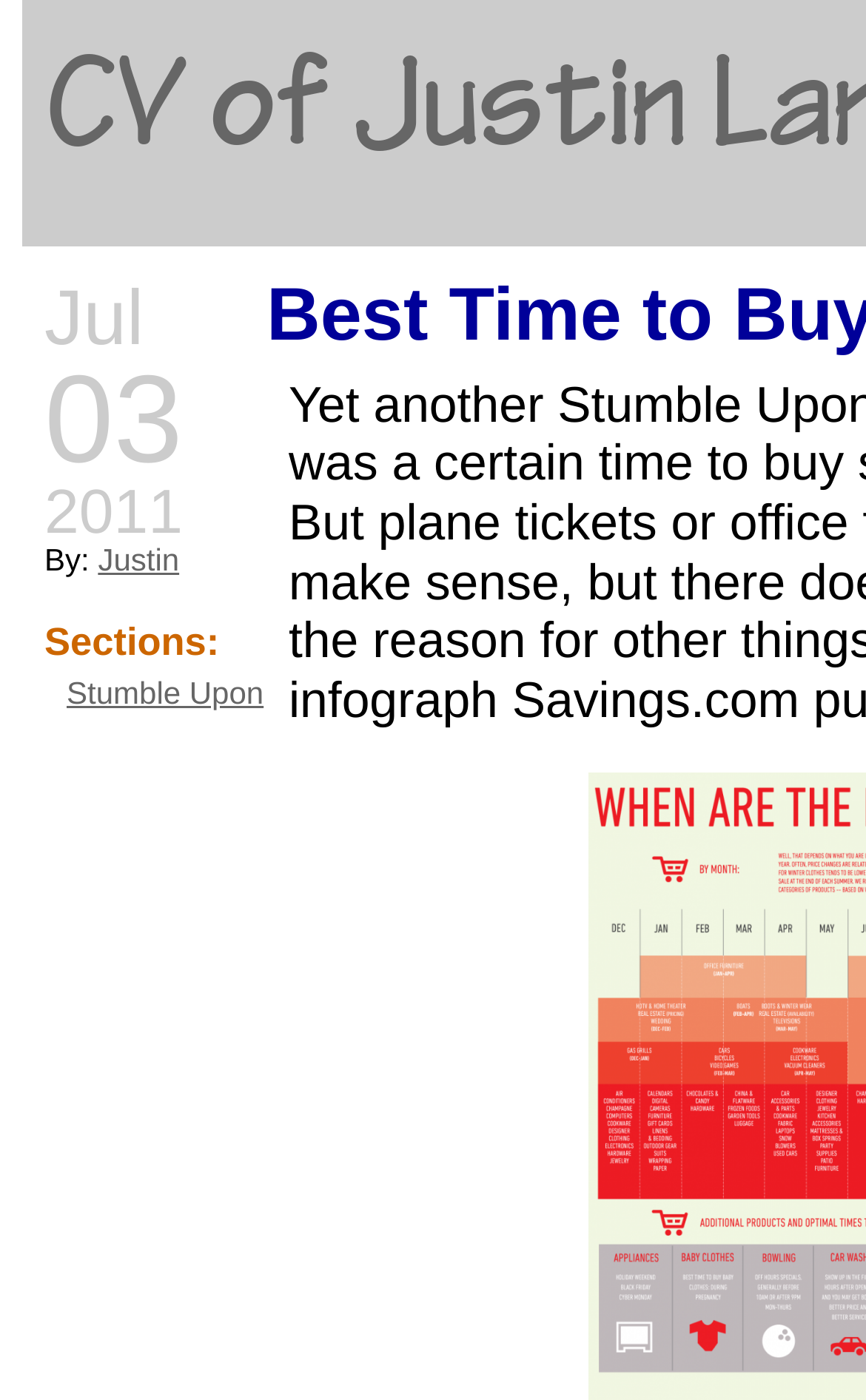Determine the bounding box coordinates of the UI element that matches the following description: "debt2". The coordinates should be four float numbers between 0 and 1 in the format [left, top, right, bottom].

None